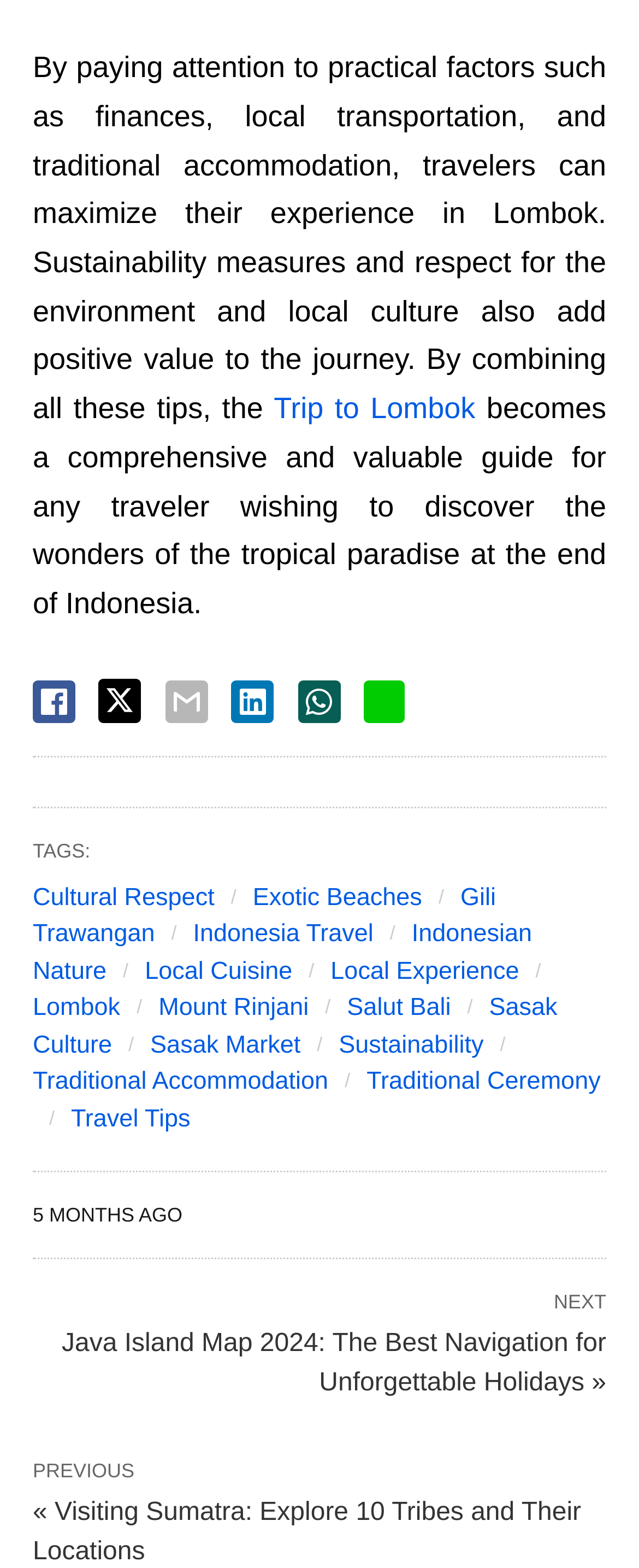Please determine the bounding box of the UI element that matches this description: Indonesia Travel. The coordinates should be given as (top-left x, top-left y, bottom-right x, bottom-right y), with all values between 0 and 1.

[0.302, 0.587, 0.584, 0.604]